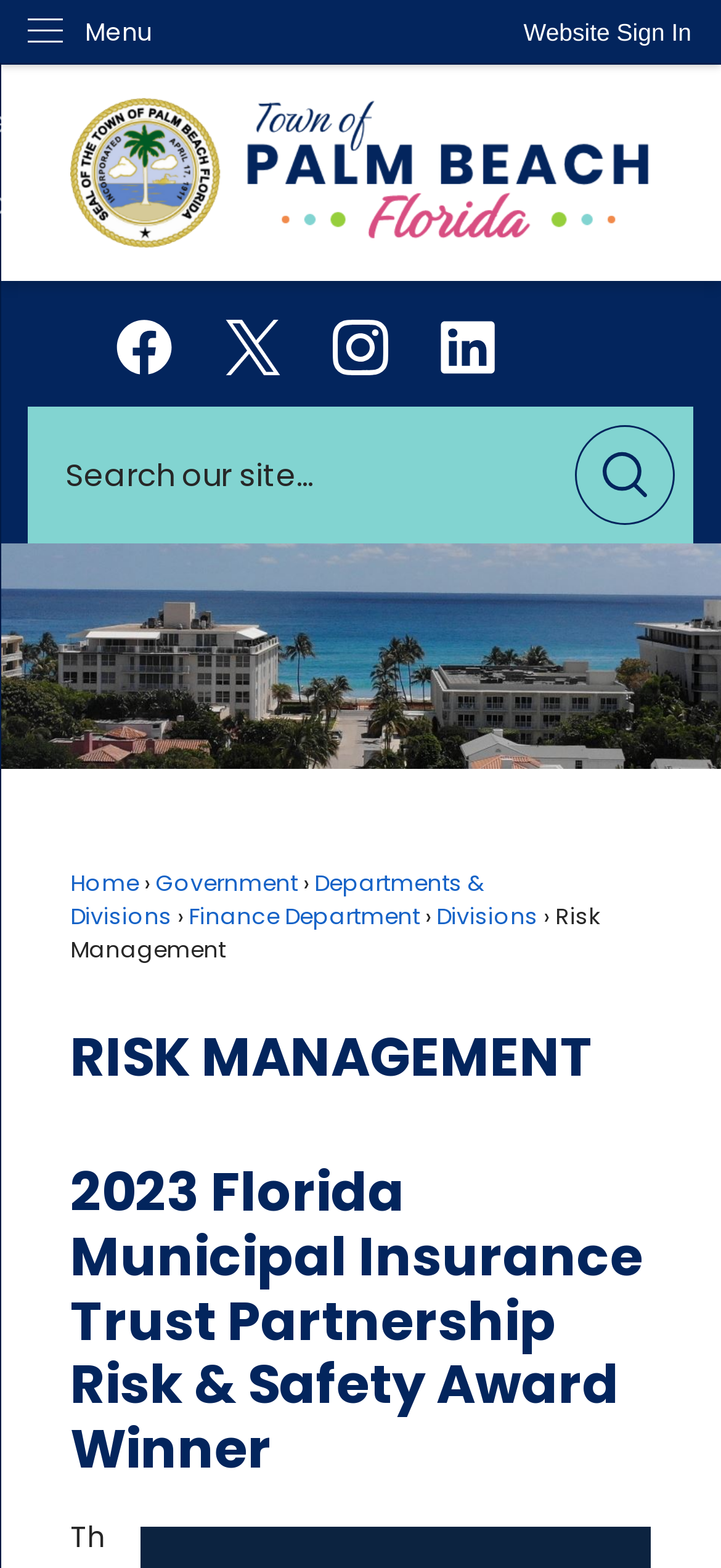Look at the image and answer the question in detail:
How many main sections are there on the webpage?

I counted the number of main sections by looking at the links 'Home', 'Government', and 'Departments & Divisions' which seem to be the main categories on the webpage.